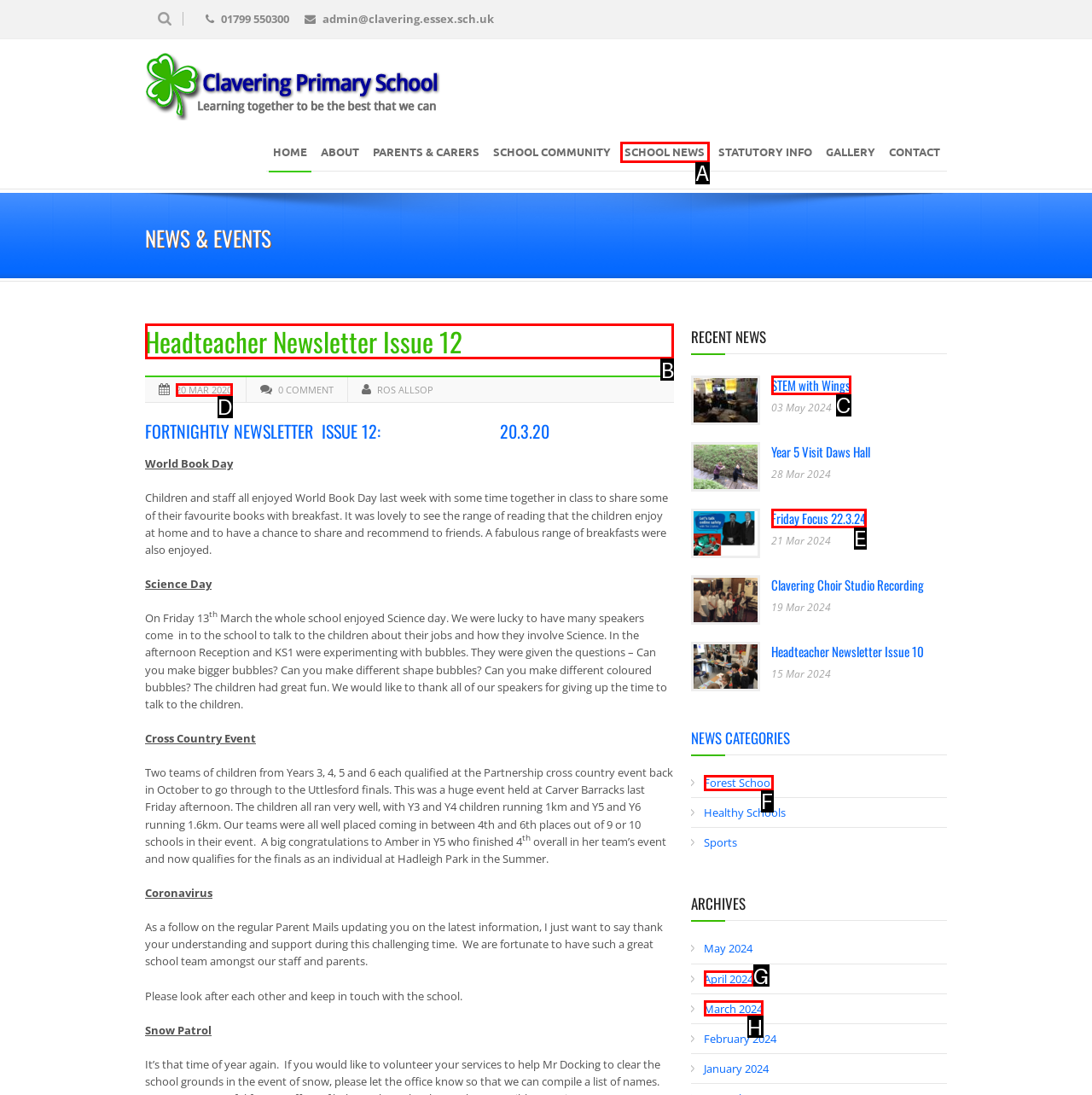Find the appropriate UI element to complete the task: Read Headteacher Newsletter Issue 12. Indicate your choice by providing the letter of the element.

B